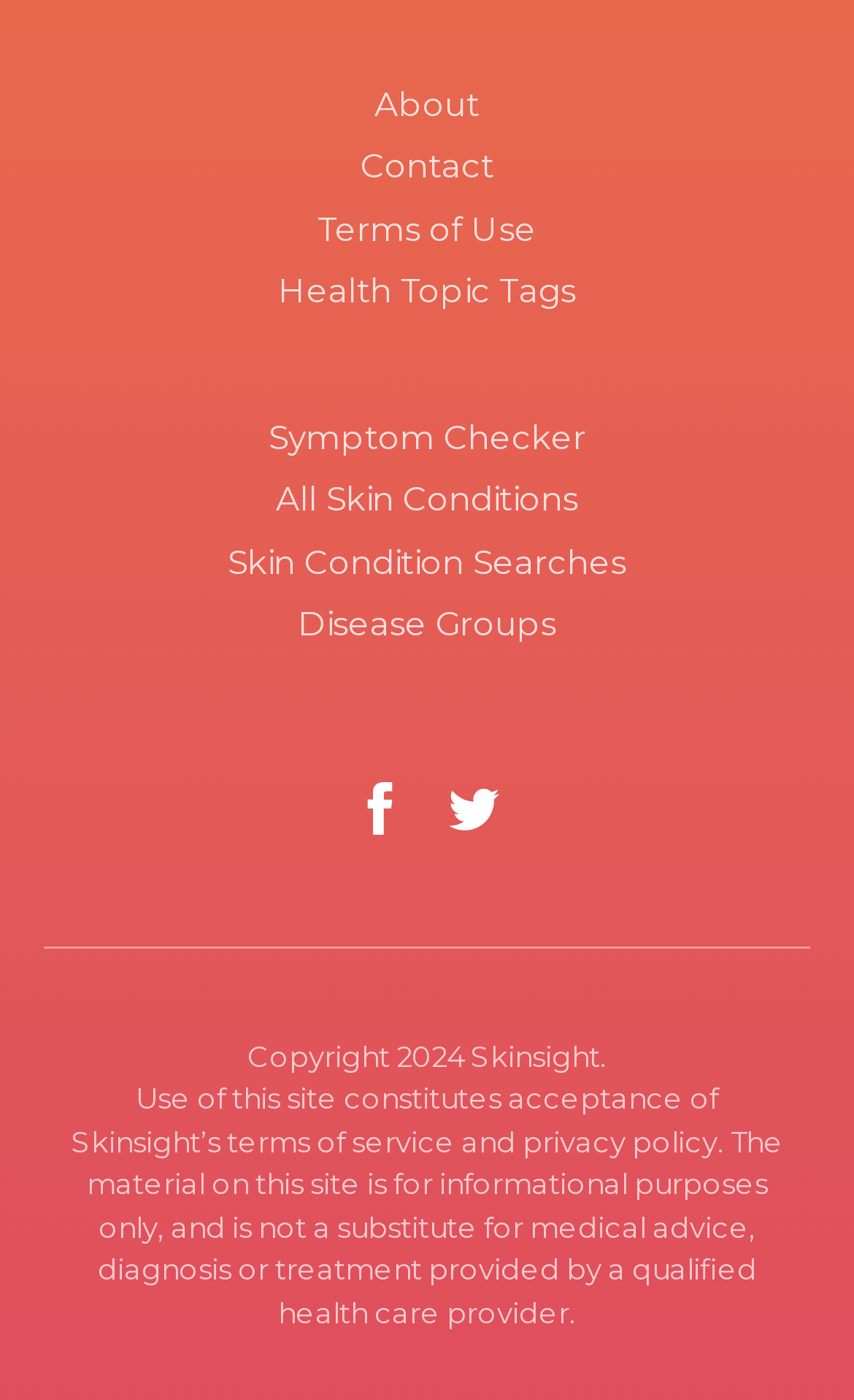Predict the bounding box for the UI component with the following description: "Disease Groups".

[0.051, 0.424, 0.949, 0.469]